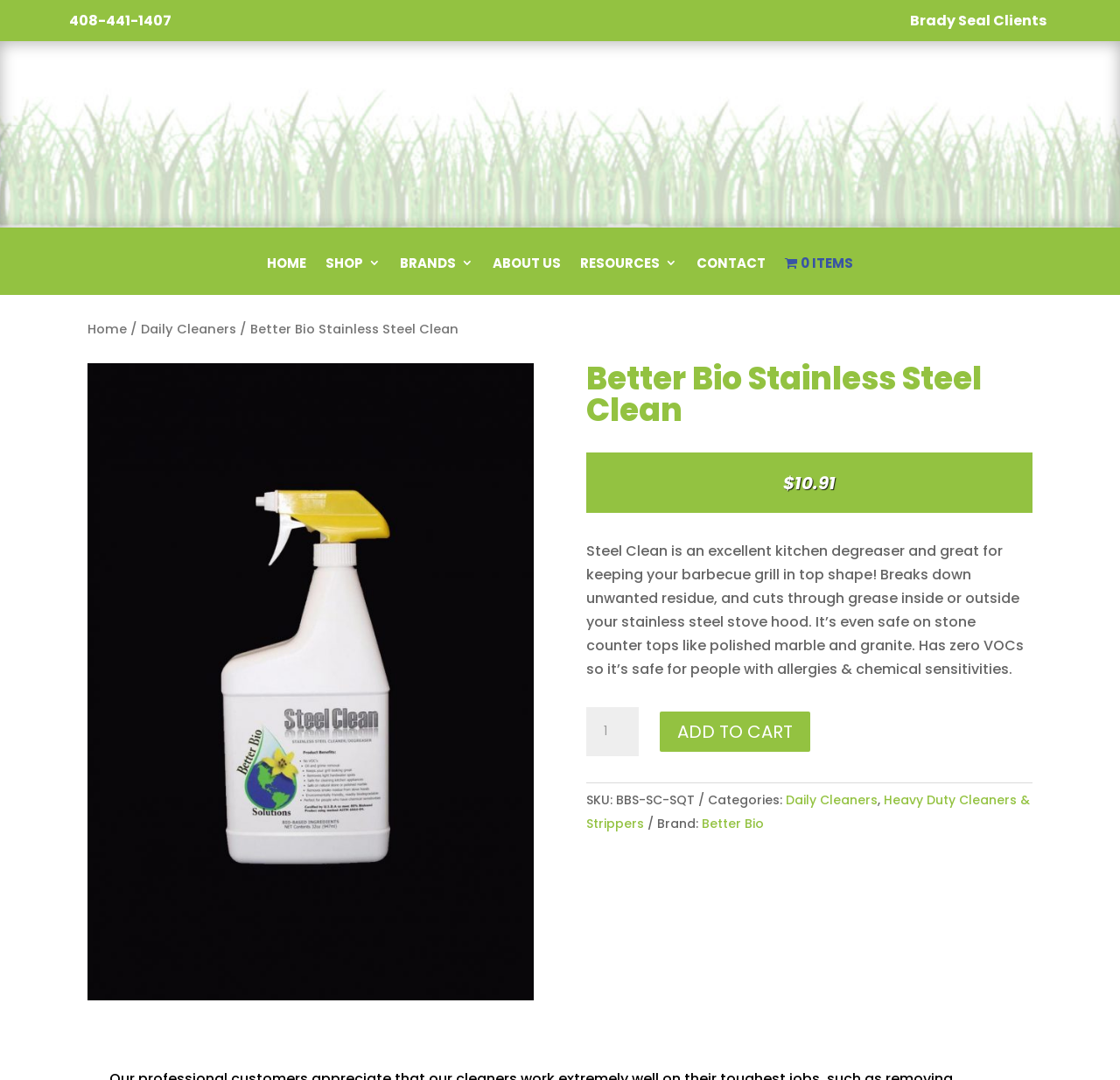Reply to the question with a single word or phrase:
What is the purpose of the product?

Kitchen degreaser